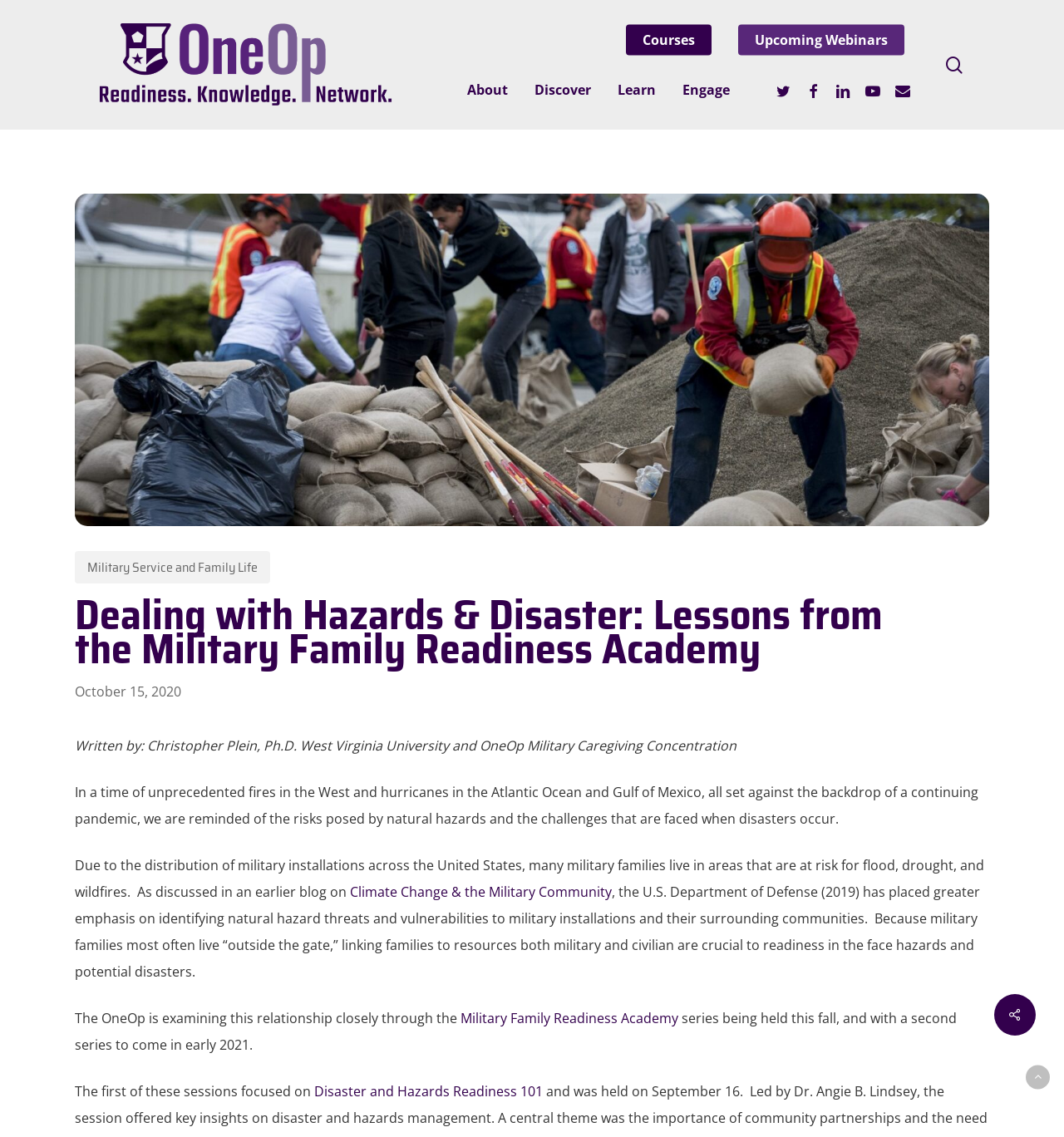Please identify the bounding box coordinates of the clickable element to fulfill the following instruction: "Visit the OneOp homepage". The coordinates should be four float numbers between 0 and 1, i.e., [left, top, right, bottom].

[0.094, 0.02, 0.371, 0.094]